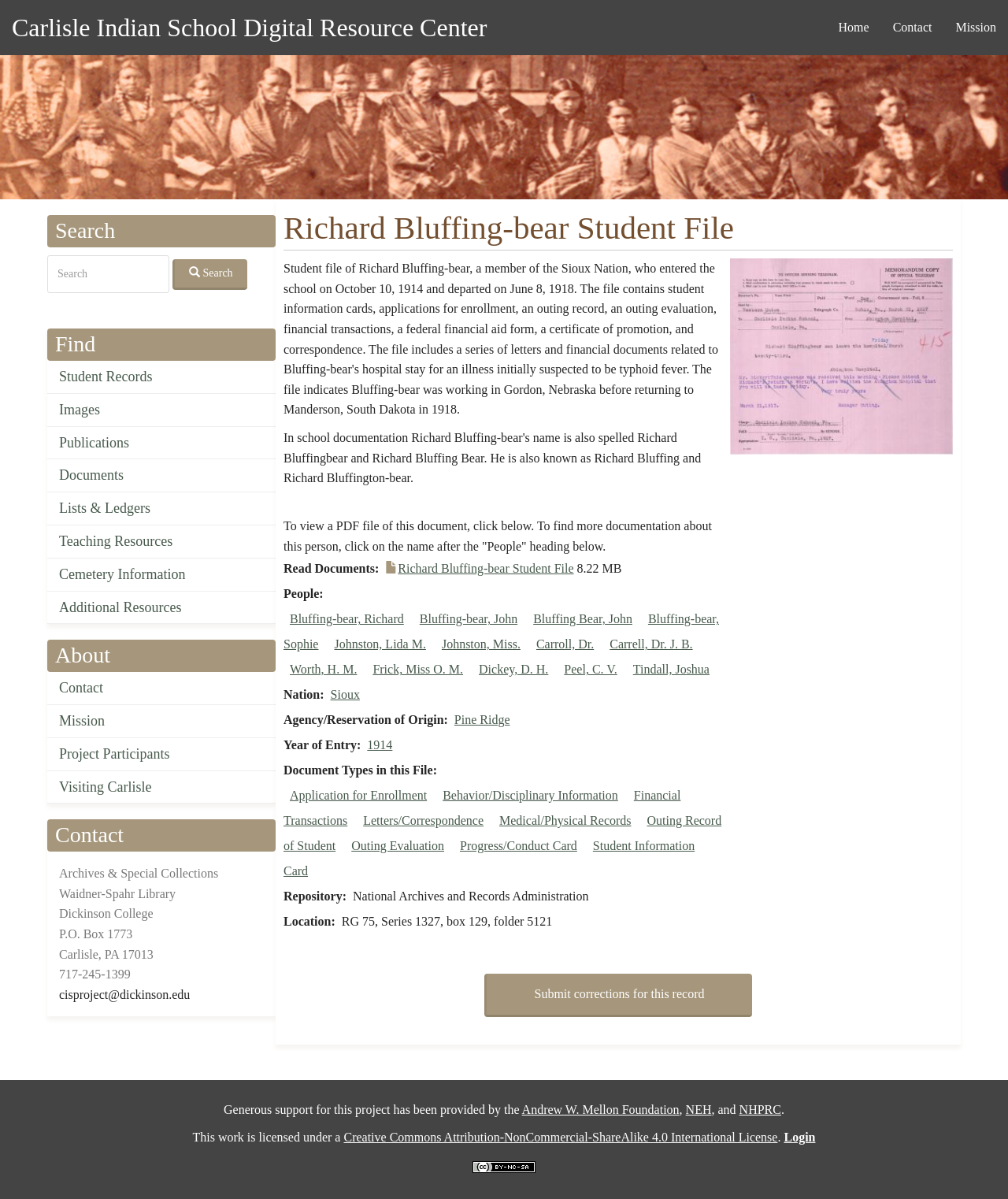What is the year of entry of the student?
Please use the image to provide an in-depth answer to the question.

I found the answer by looking at the link with the text '1914' which is located in the 'Year of Entry' section.